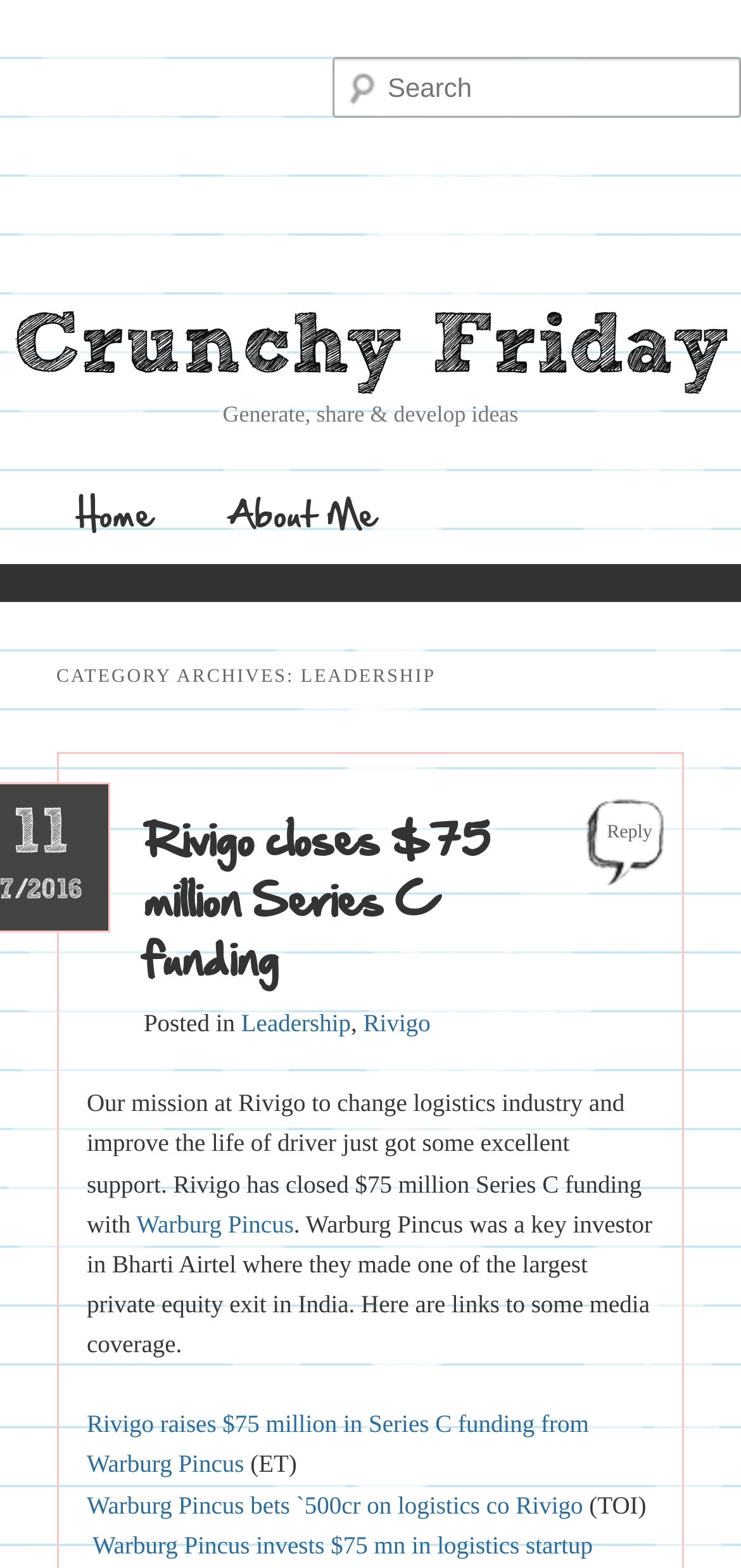Give a concise answer using only one word or phrase for this question:
What is the topic of the current article?

Rivigo's funding